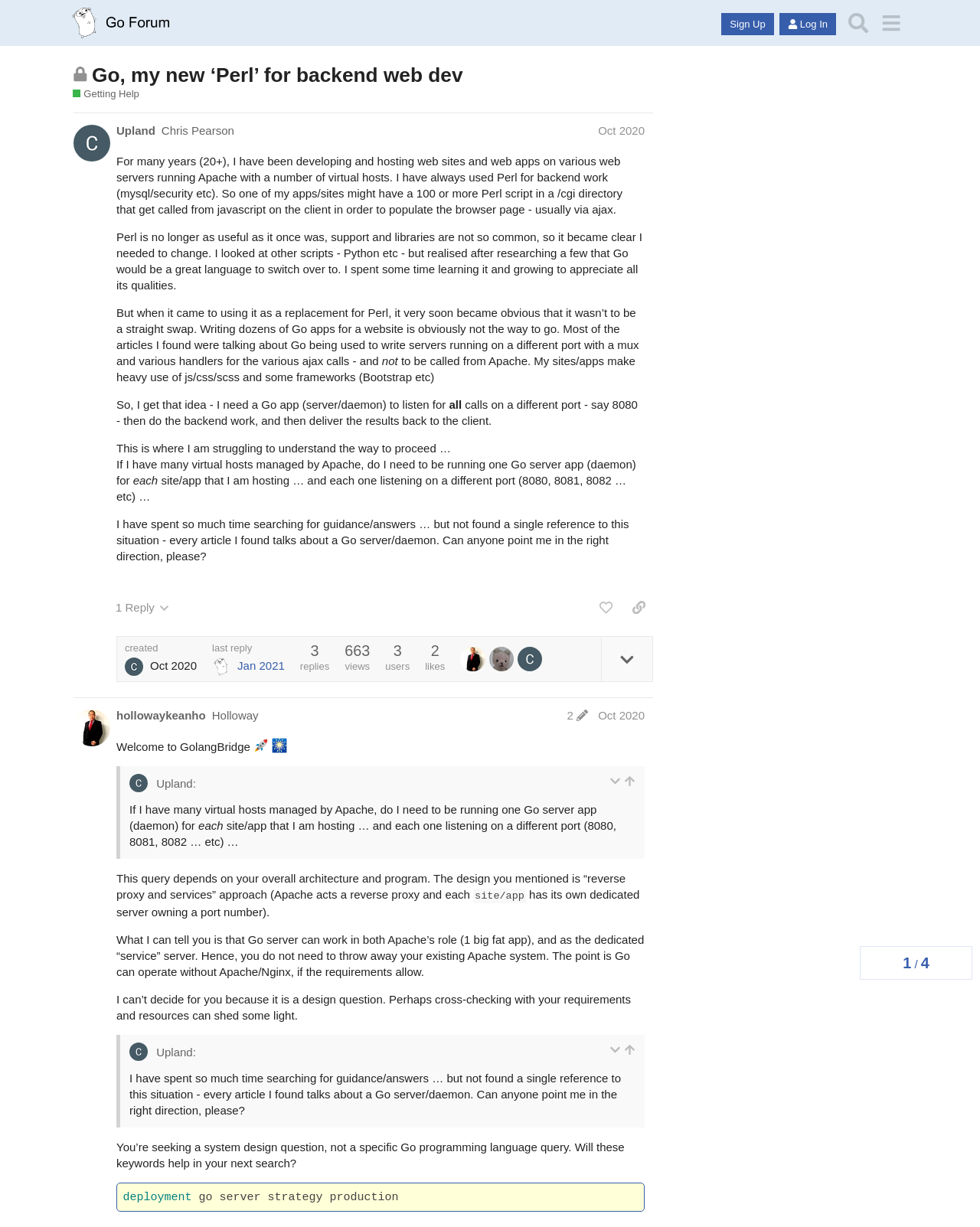Reply to the question below using a single word or brief phrase:
How many replies are there in this topic?

1